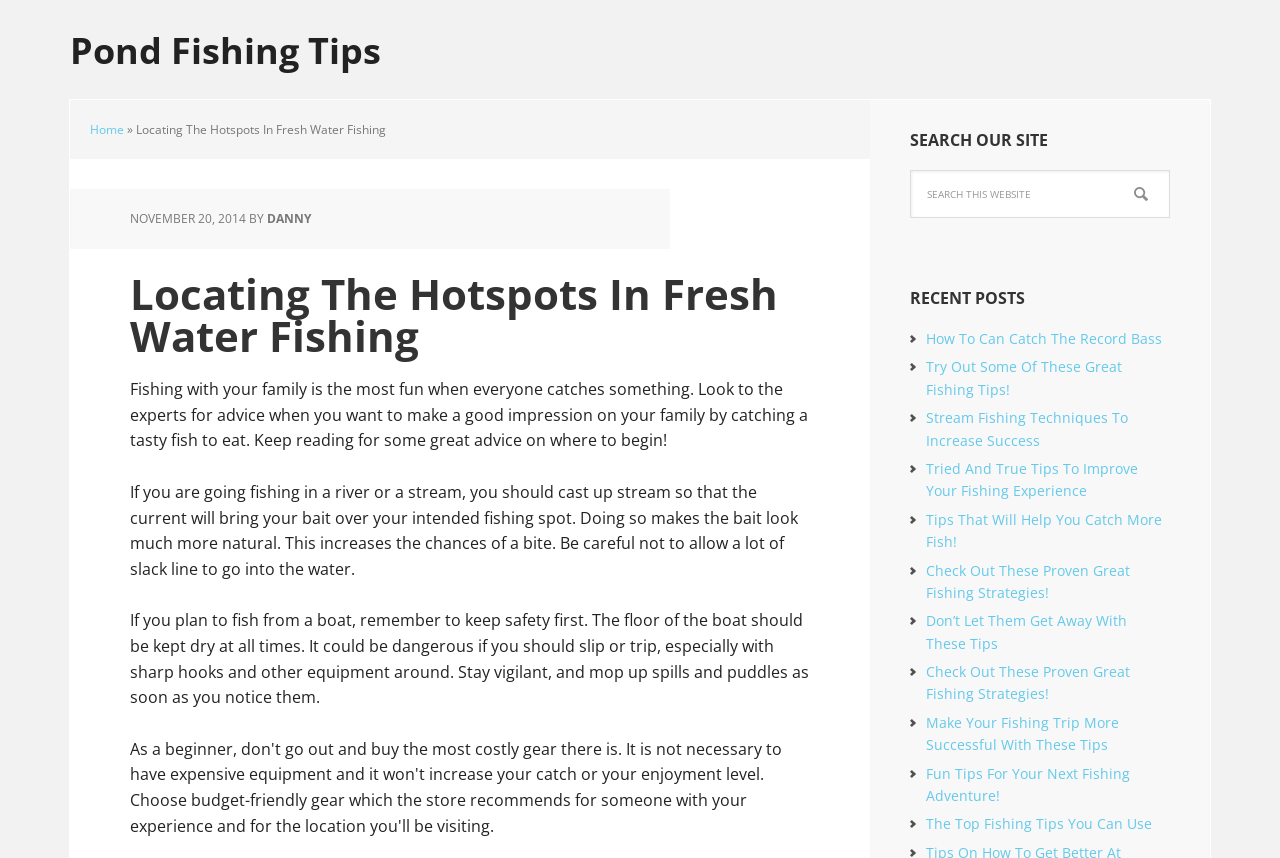Extract the primary heading text from the webpage.

Locating The Hotspots In Fresh Water Fishing